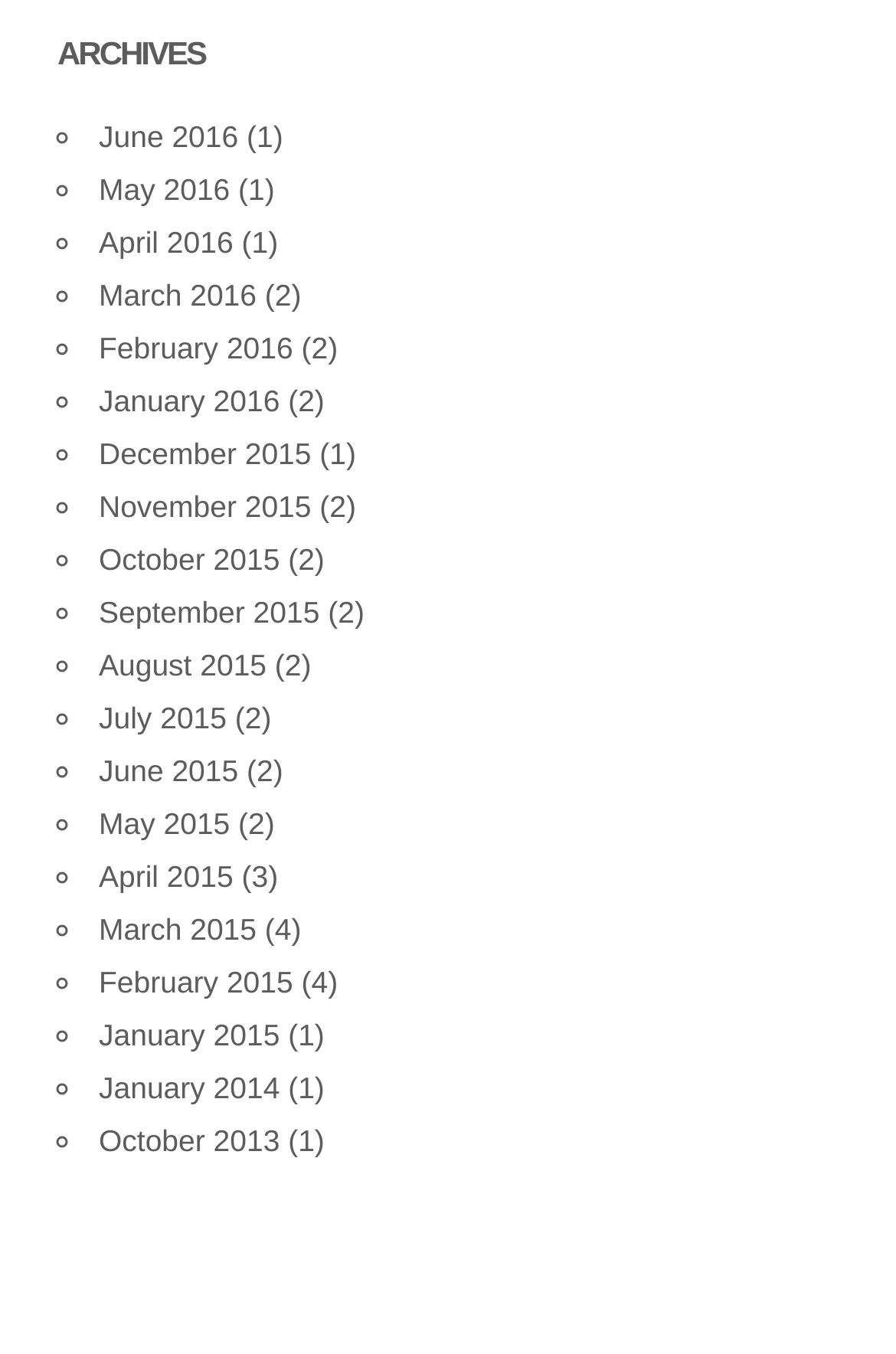What is the earliest month available?
Please use the image to provide an in-depth answer to the question.

I looked at the list of links on the webpage and found that the earliest month available is January 2014, which is the last item in the list.